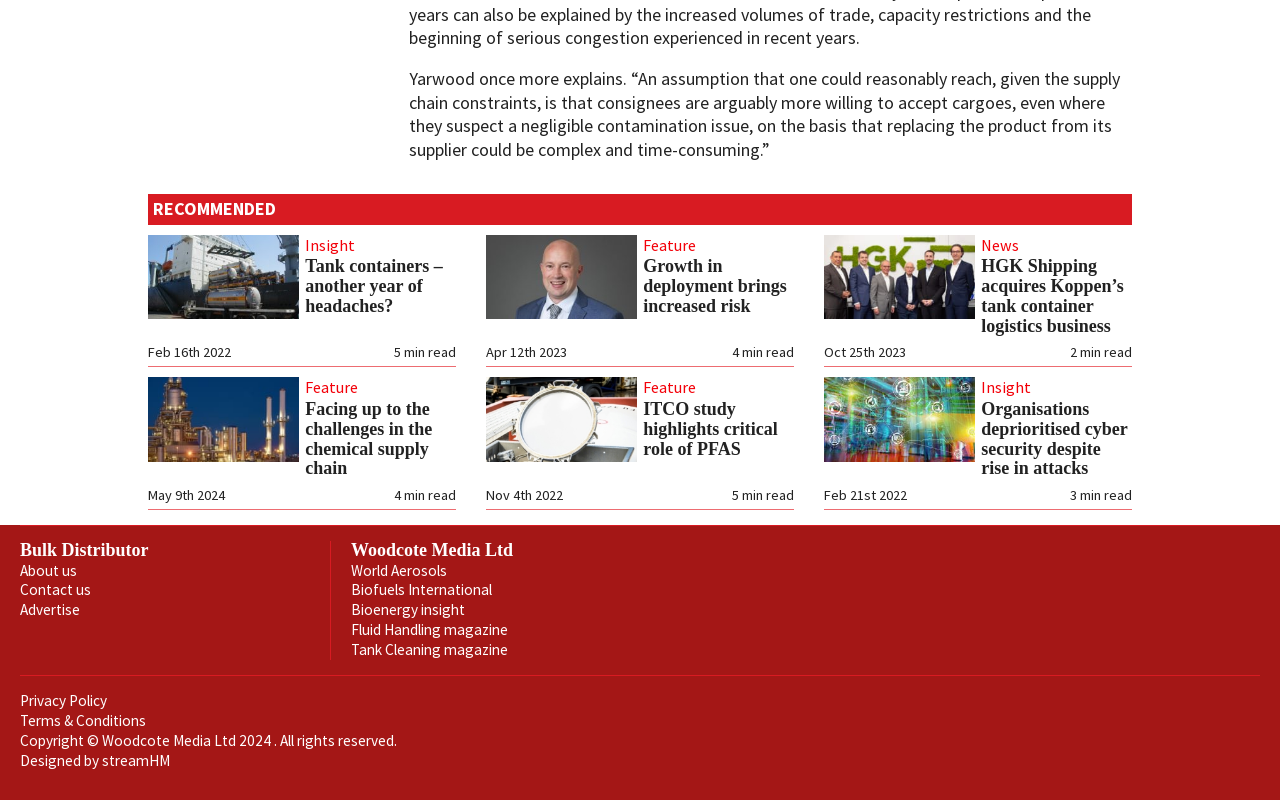Locate the bounding box coordinates of the element that needs to be clicked to carry out the instruction: "Check the feature 'ITCO study highlights critical role of PFAS'". The coordinates should be given as four float numbers ranging from 0 to 1, i.e., [left, top, right, bottom].

[0.503, 0.499, 0.608, 0.573]